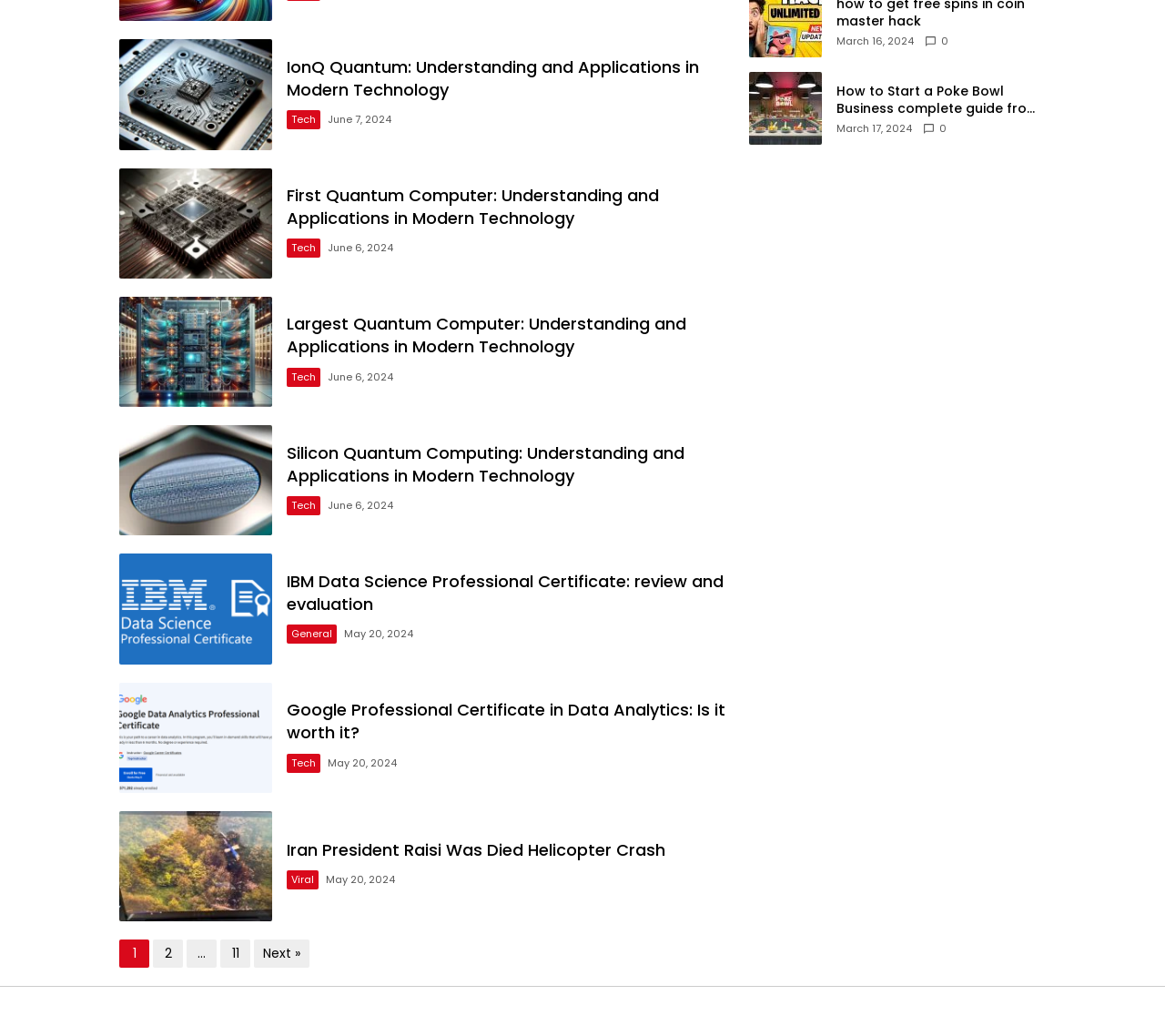Determine the bounding box for the HTML element described here: "Viral". The coordinates should be given as [left, top, right, bottom] with each number being a float between 0 and 1.

[0.246, 0.84, 0.273, 0.859]